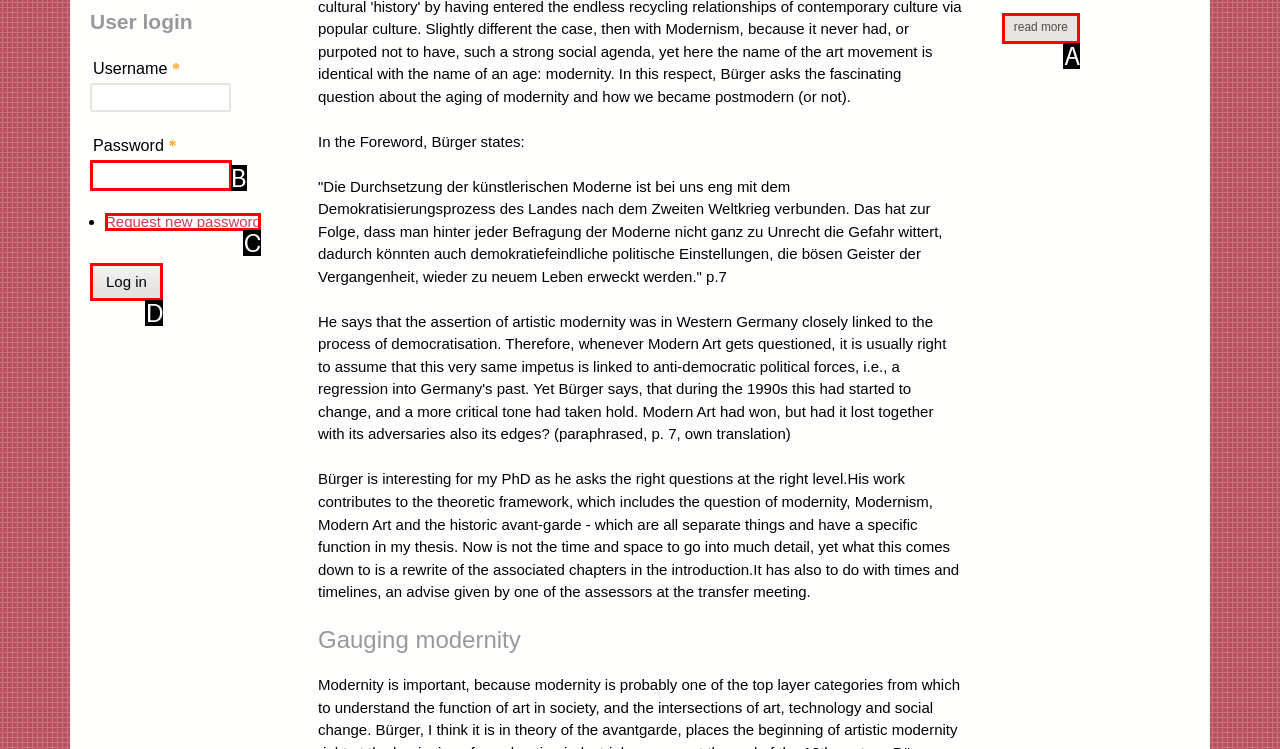Pick the option that corresponds to: Request new password
Provide the letter of the correct choice.

C